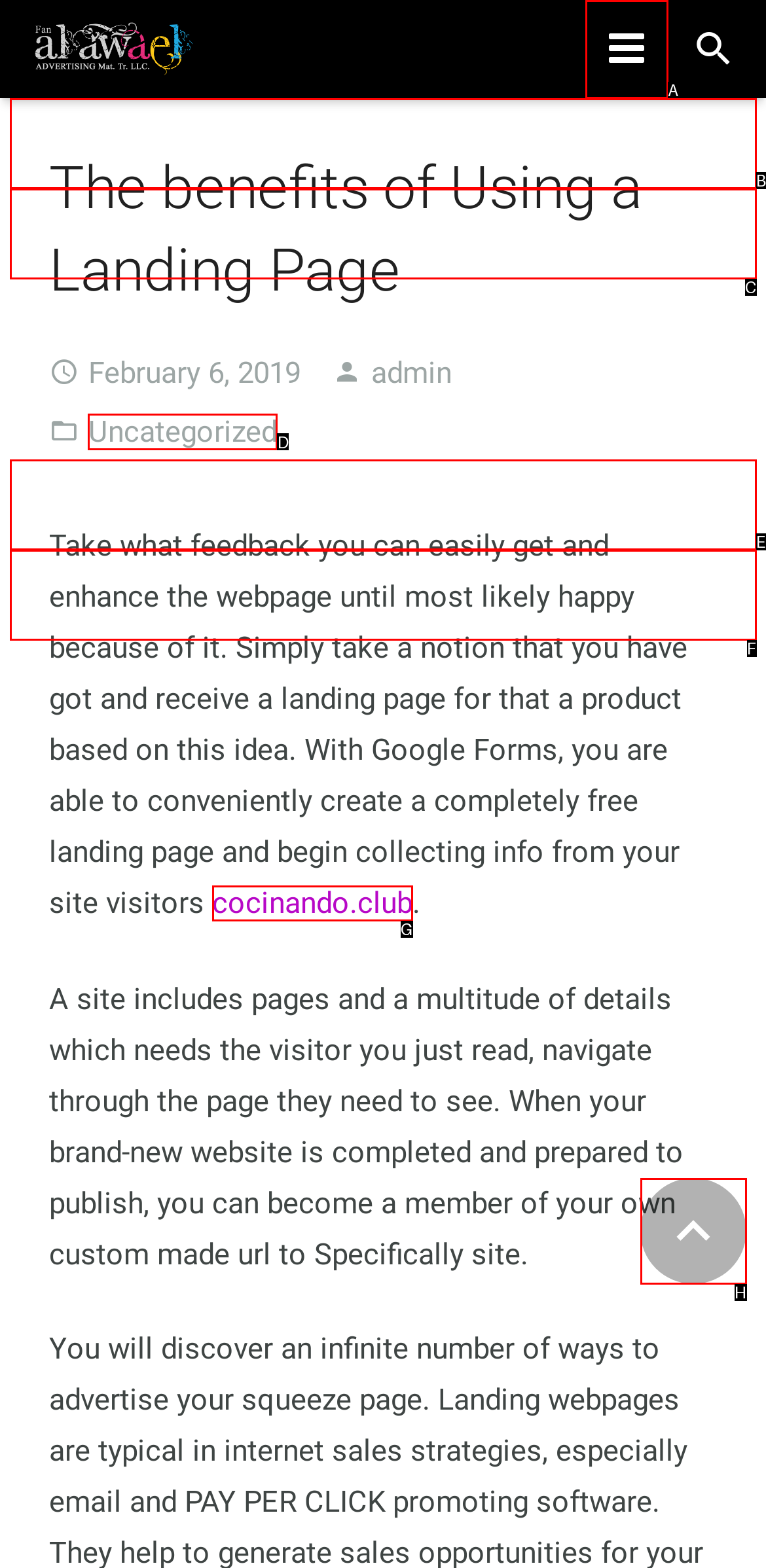Identify the letter of the option to click in order to Click the Uncategorized link. Answer with the letter directly.

D